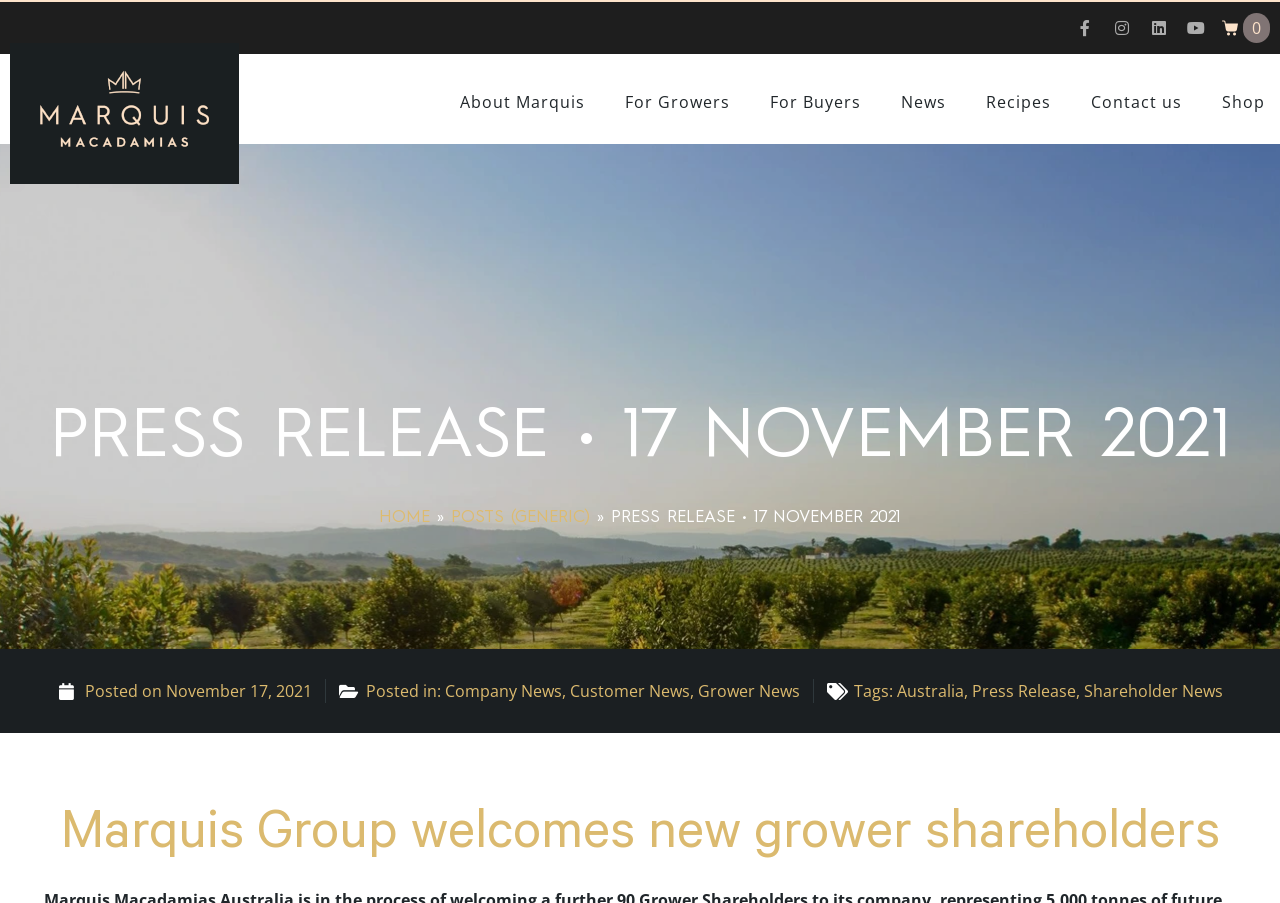Determine the bounding box coordinates of the clickable region to execute the instruction: "Check Company News". The coordinates should be four float numbers between 0 and 1, denoted as [left, top, right, bottom].

[0.347, 0.753, 0.439, 0.777]